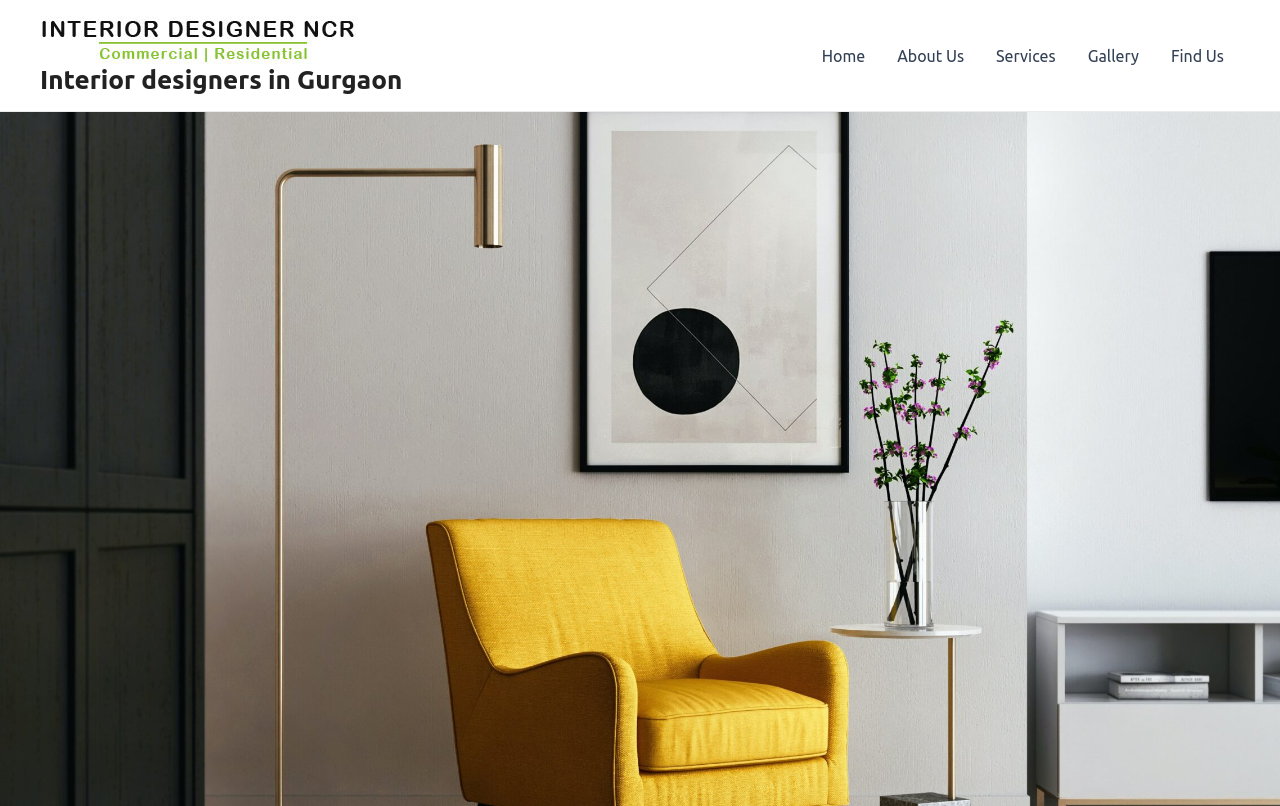Give a short answer using one word or phrase for the question:
How many navigation links are present in the webpage?

5